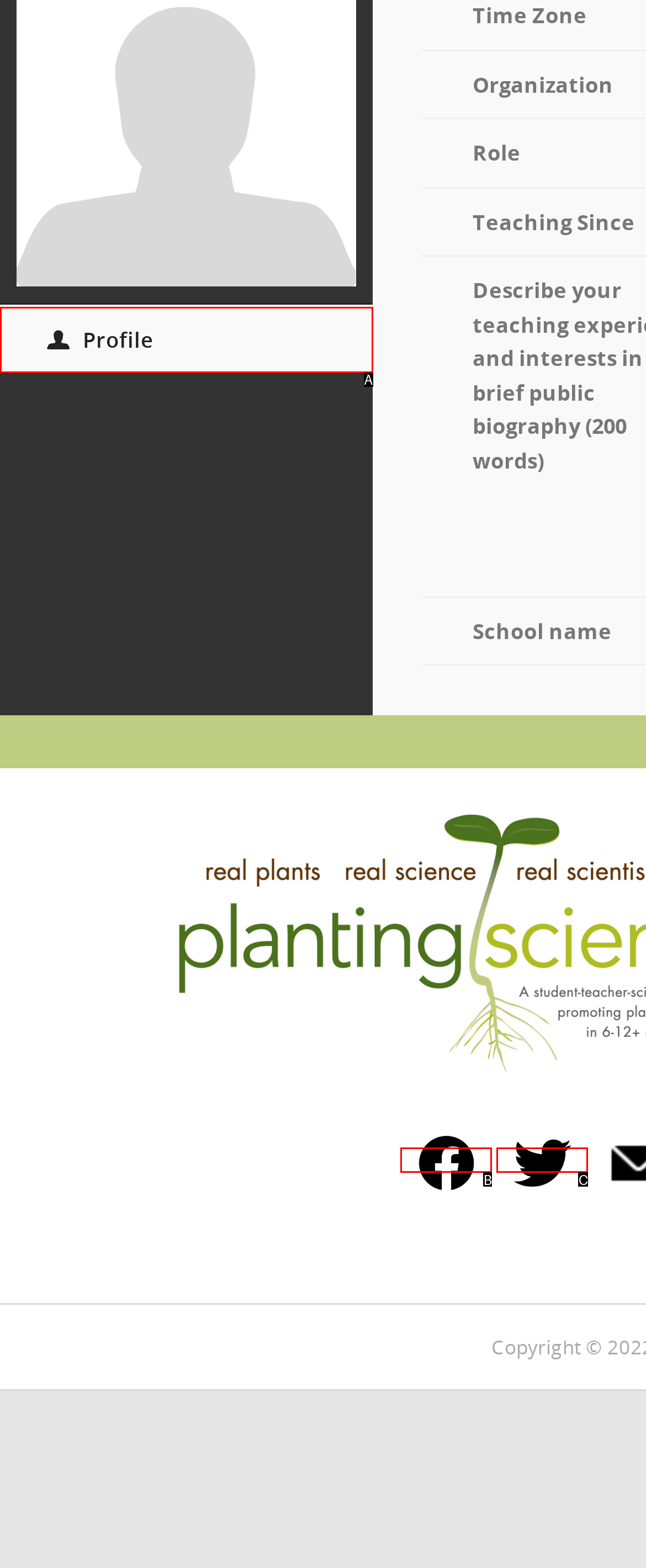Pinpoint the HTML element that fits the description: alt="f_logo_RGB-Black_72.png"
Answer by providing the letter of the correct option.

B